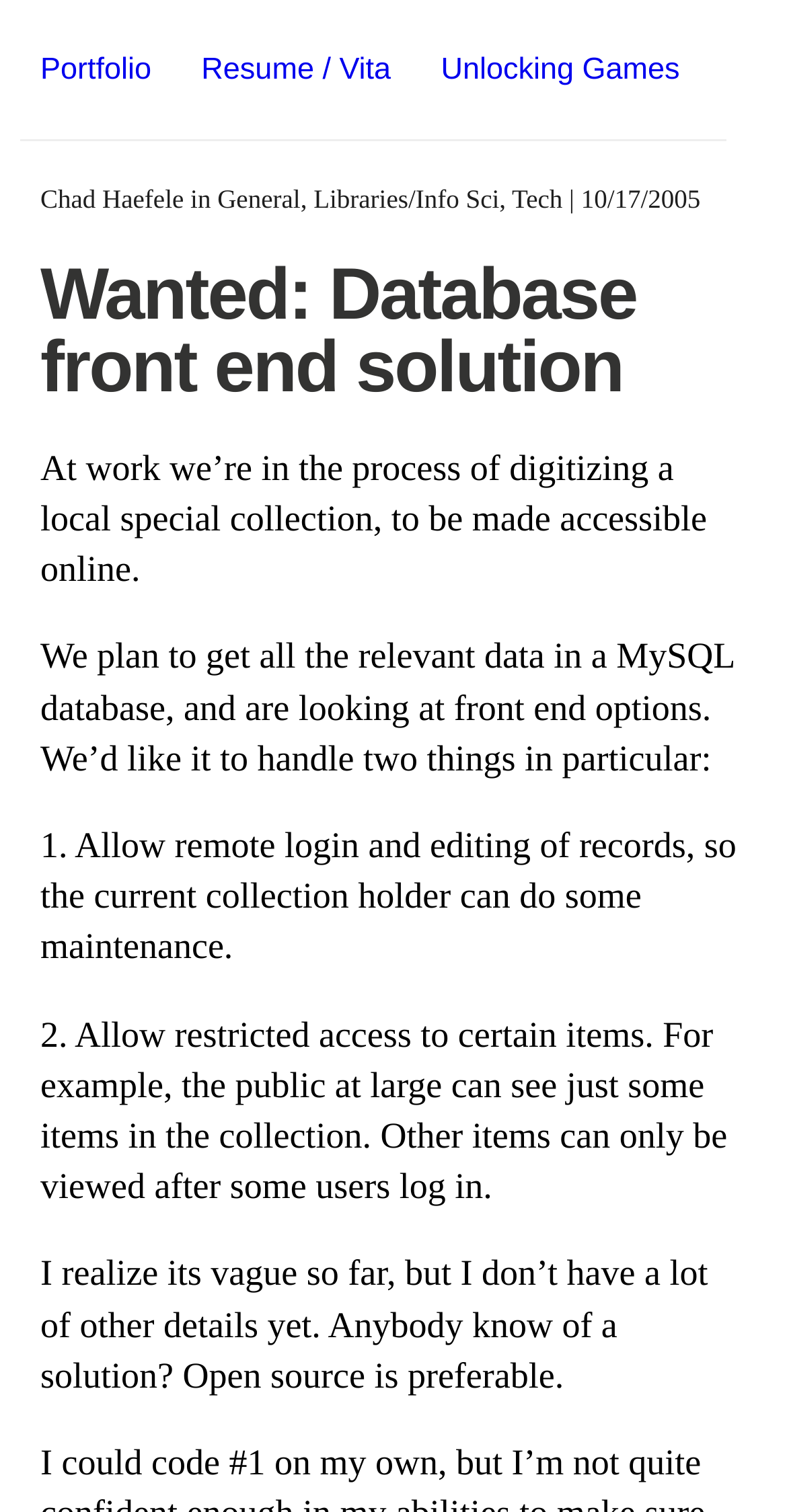What type of database is mentioned?
Could you answer the question in a detailed manner, providing as much information as possible?

The text 'We plan to get all the relevant data in a MySQL database...' explicitly mentions MySQL as the type of database being considered.